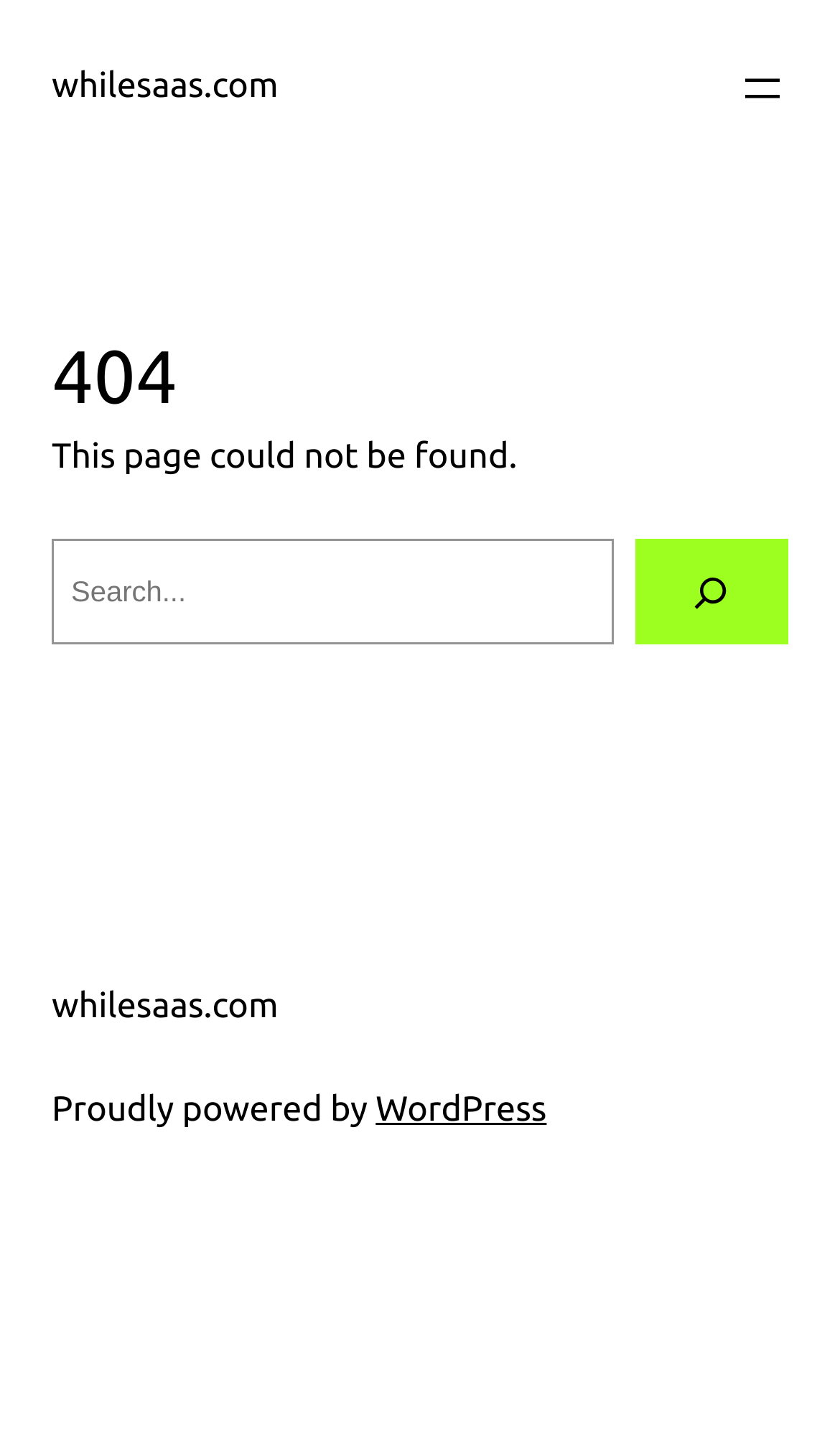What is the current page status?
Give a comprehensive and detailed explanation for the question.

The current page status is 'not found' because the heading '404' and the text 'This page could not be found.' indicate that the requested page does not exist.